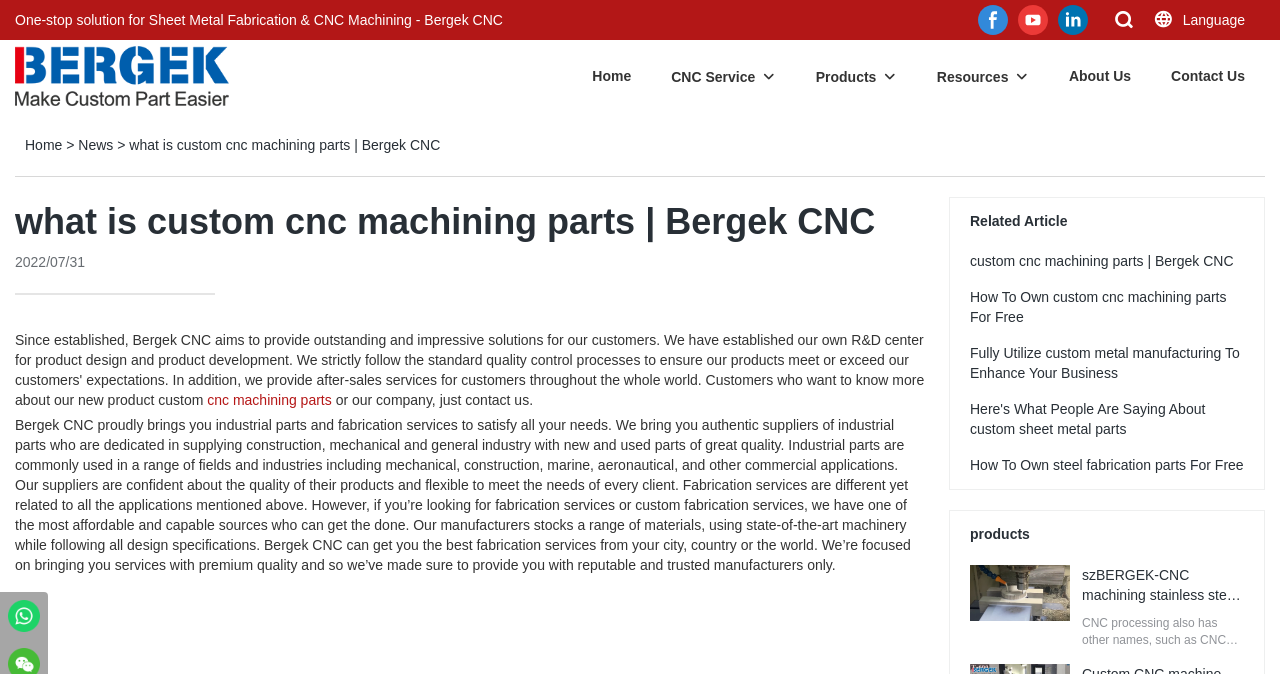Please indicate the bounding box coordinates of the element's region to be clicked to achieve the instruction: "Click the Facebook link". Provide the coordinates as four float numbers between 0 and 1, i.e., [left, top, right, bottom].

[0.76, 0.0, 0.791, 0.059]